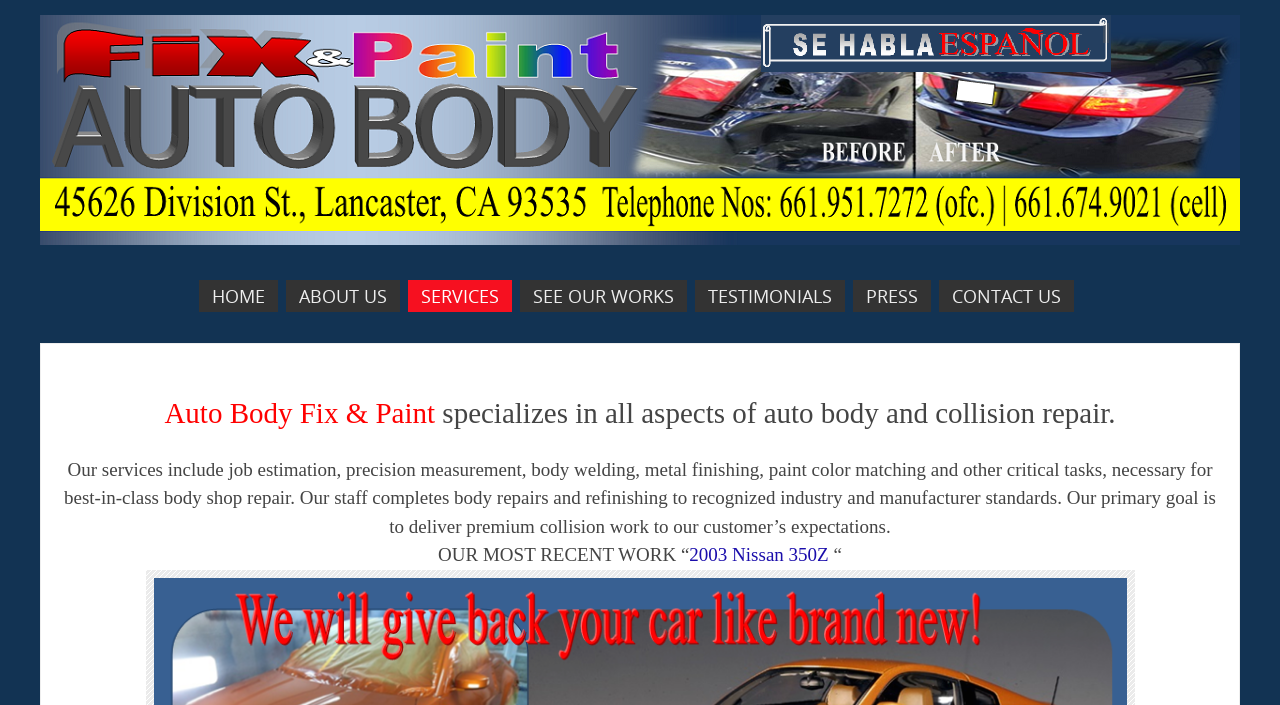Could you highlight the region that needs to be clicked to execute the instruction: "check recent work"?

[0.539, 0.772, 0.651, 0.801]